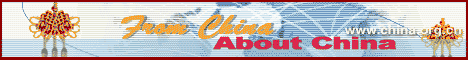What is the purpose of the banner?
With the help of the image, please provide a detailed response to the question.

The banner is a promotional piece, inviting viewers to explore content related to China, showcasing its culture, news, and global presence, and the inclusion of the website URL suggests that it is part of an online platform dedicated to providing information about China.